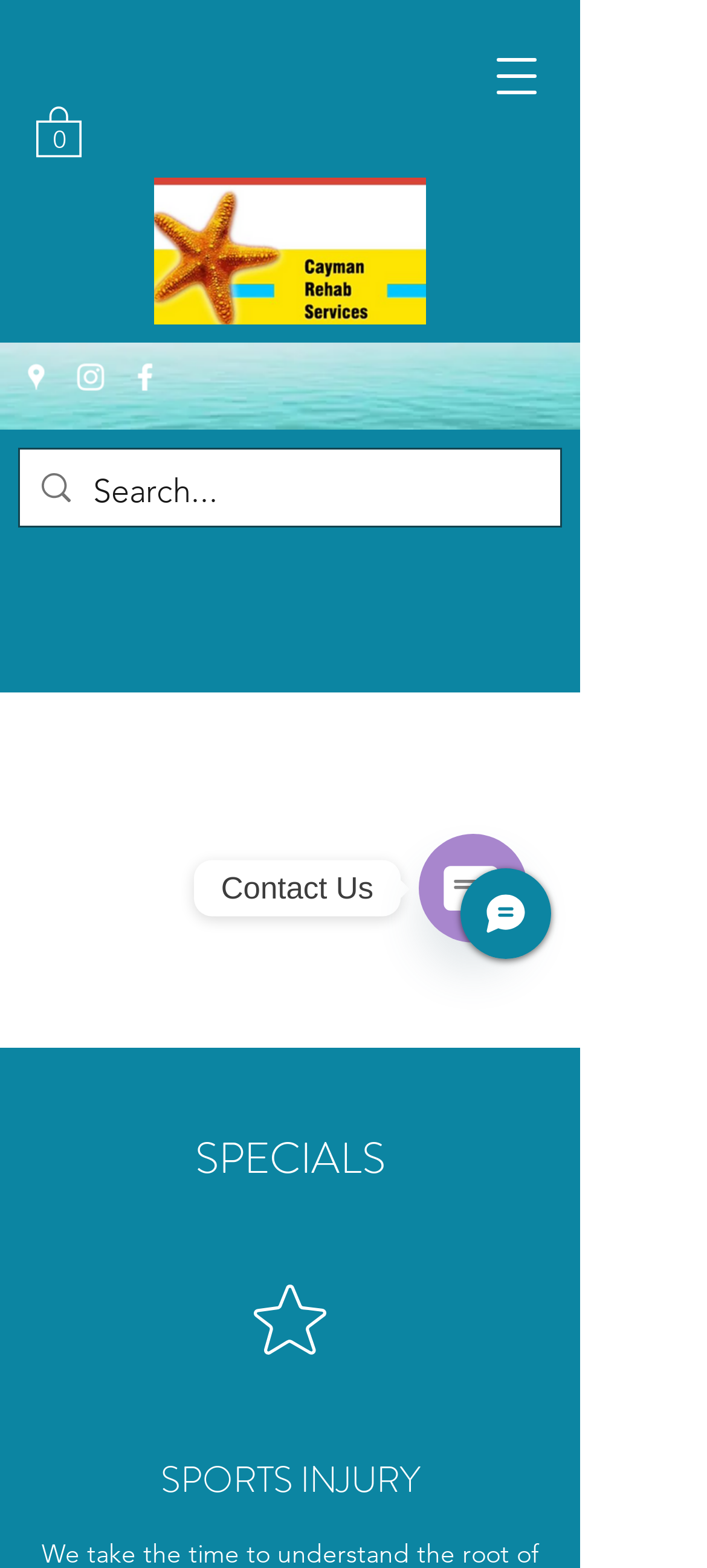What is the name of the rehab service?
Please answer the question as detailed as possible.

Based on the webpage title 'Specials & Events | Cayman Rehab Services', I can infer that the name of the rehab service is Cayman Rehab Services.